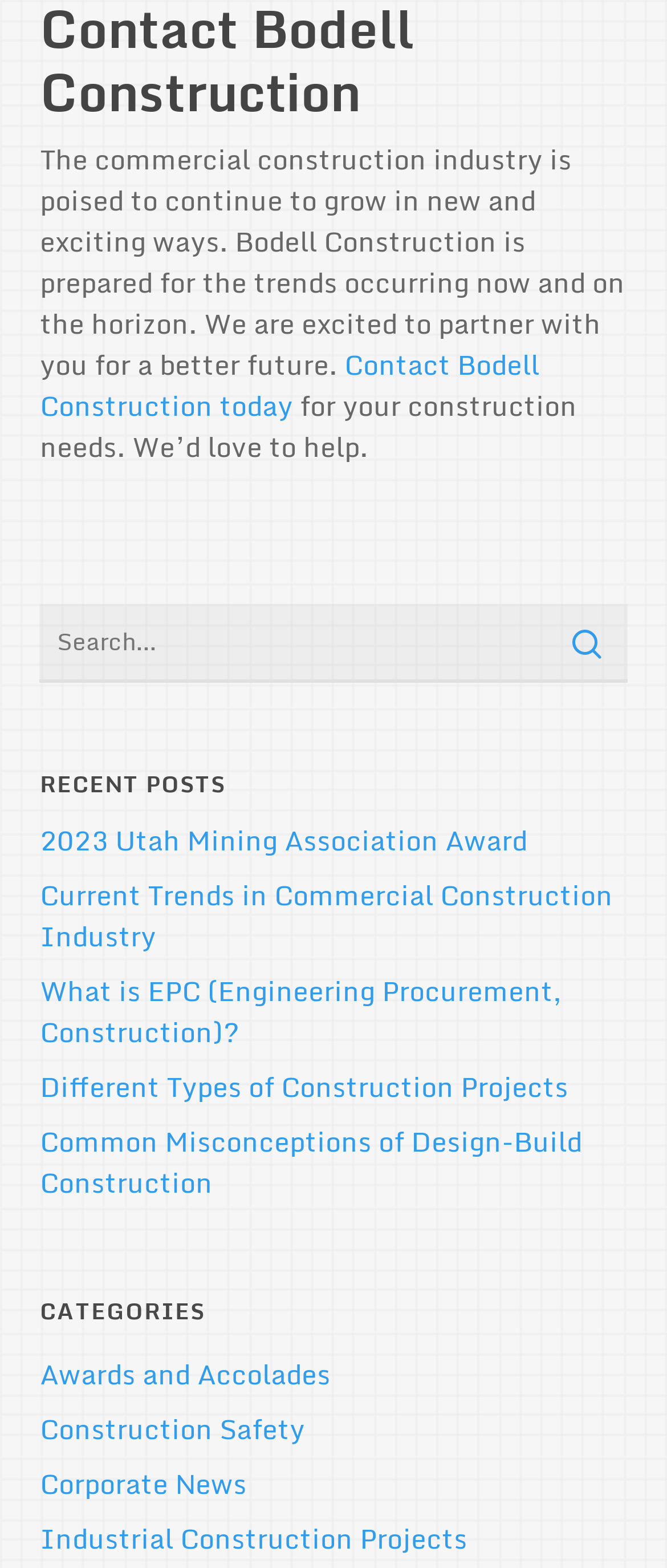What type of construction projects are mentioned on this webpage?
Please provide a comprehensive answer based on the information in the image.

One of the categories listed on the webpage is 'Industrial Construction Projects', implying that Bodell Construction is involved in or has expertise in industrial construction projects.